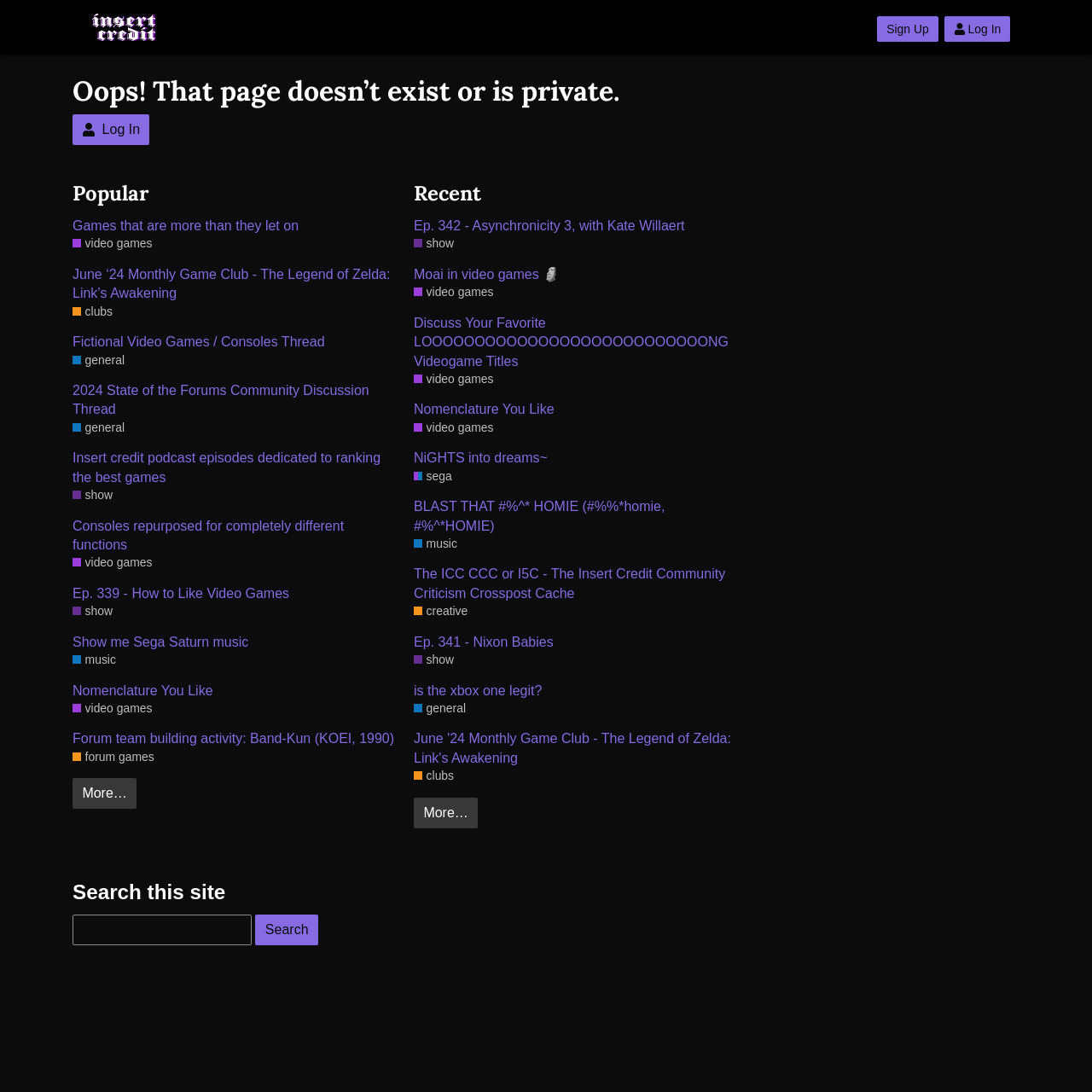What type of content is listed on the page?
Look at the image and respond to the question as thoroughly as possible.

The page contains a list of links with descriptive text, which appears to be a list of forum topics or discussion threads.